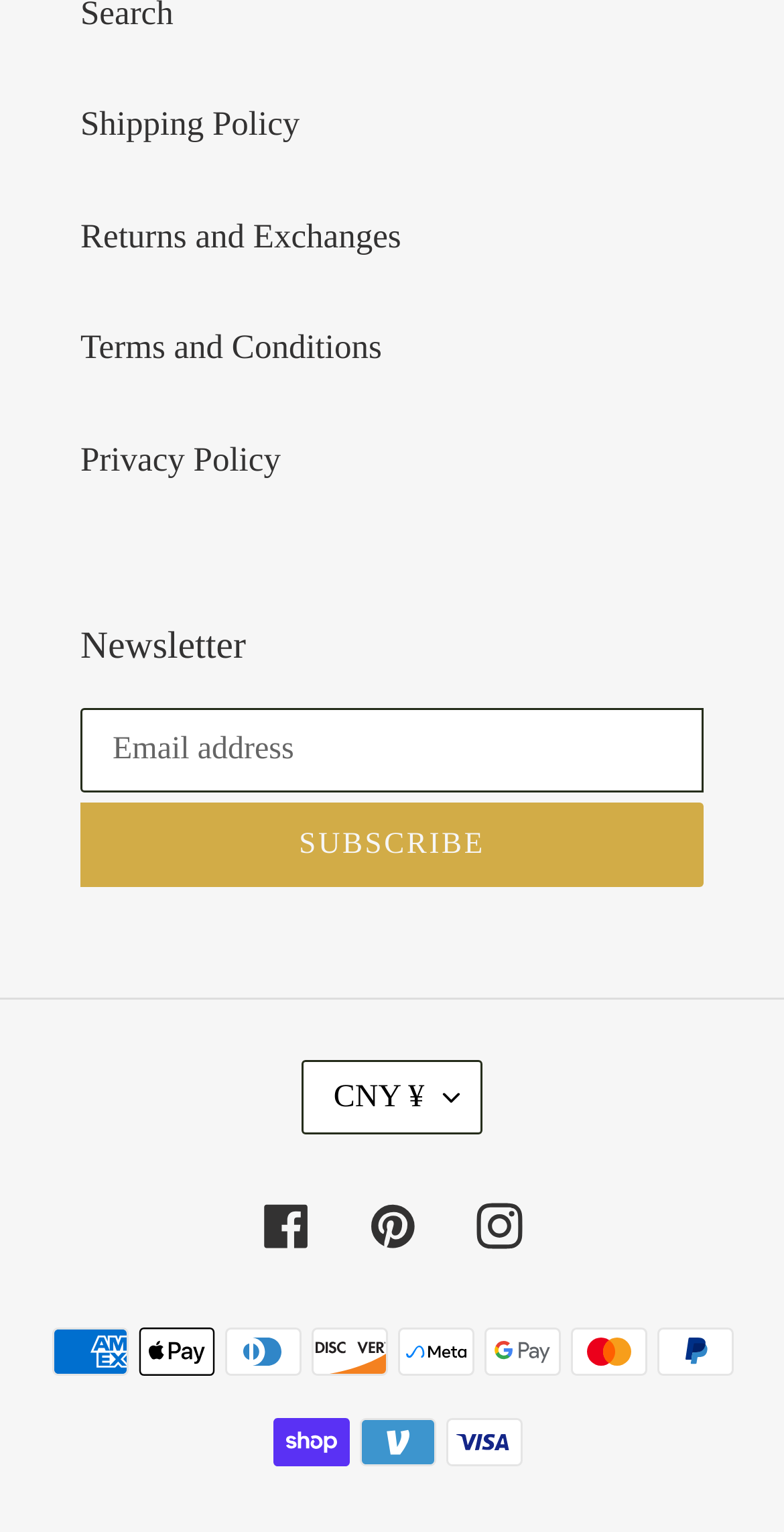Provide the bounding box coordinates for the area that should be clicked to complete the instruction: "View shipping policy".

[0.103, 0.069, 0.382, 0.094]